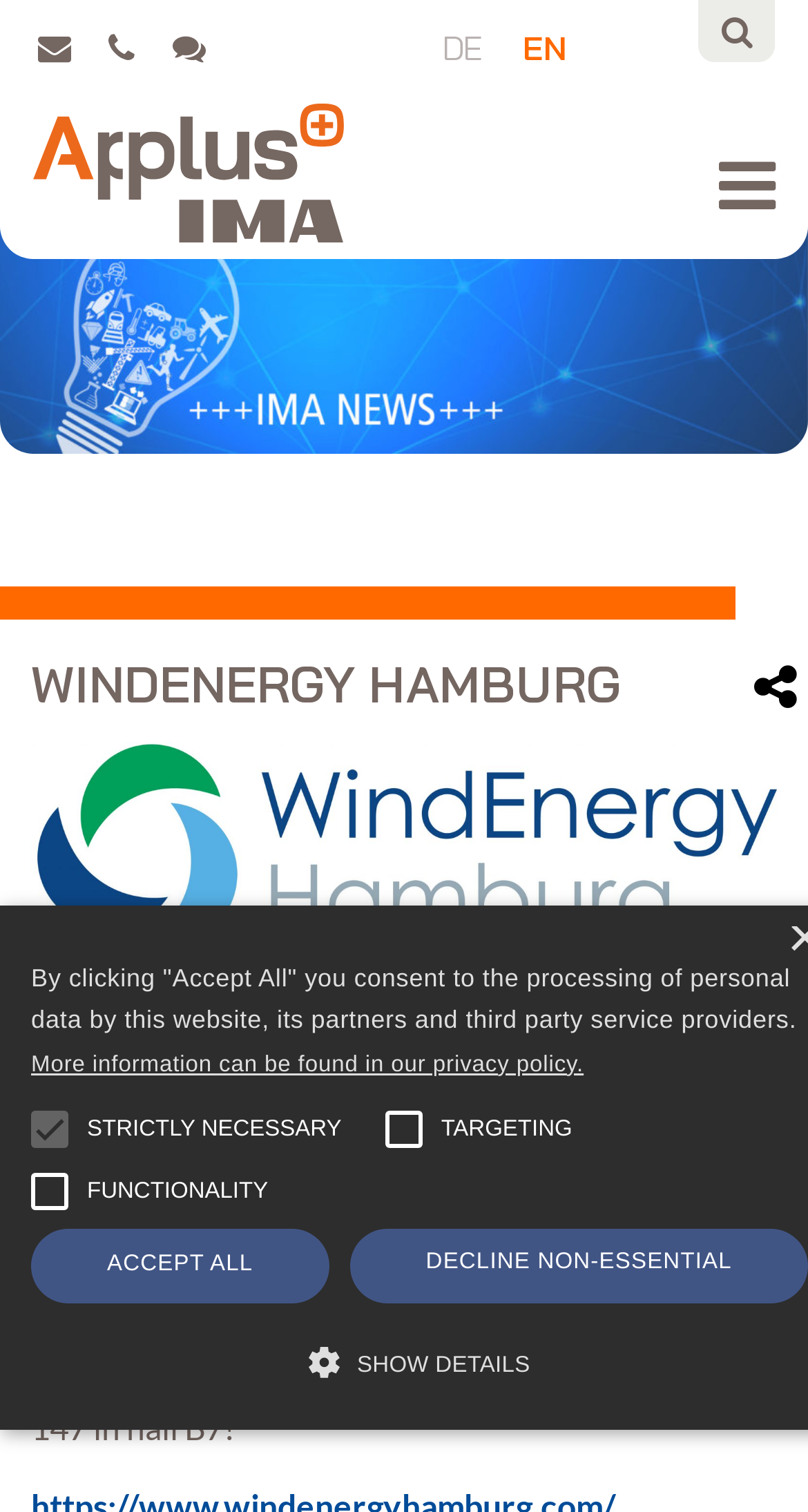From the details in the image, provide a thorough response to the question: Where is the stand of the company located?

The location of the stand can be found in the StaticText element which states 'We would be pleased to welcome you at our stand 147 in hall B7!'.